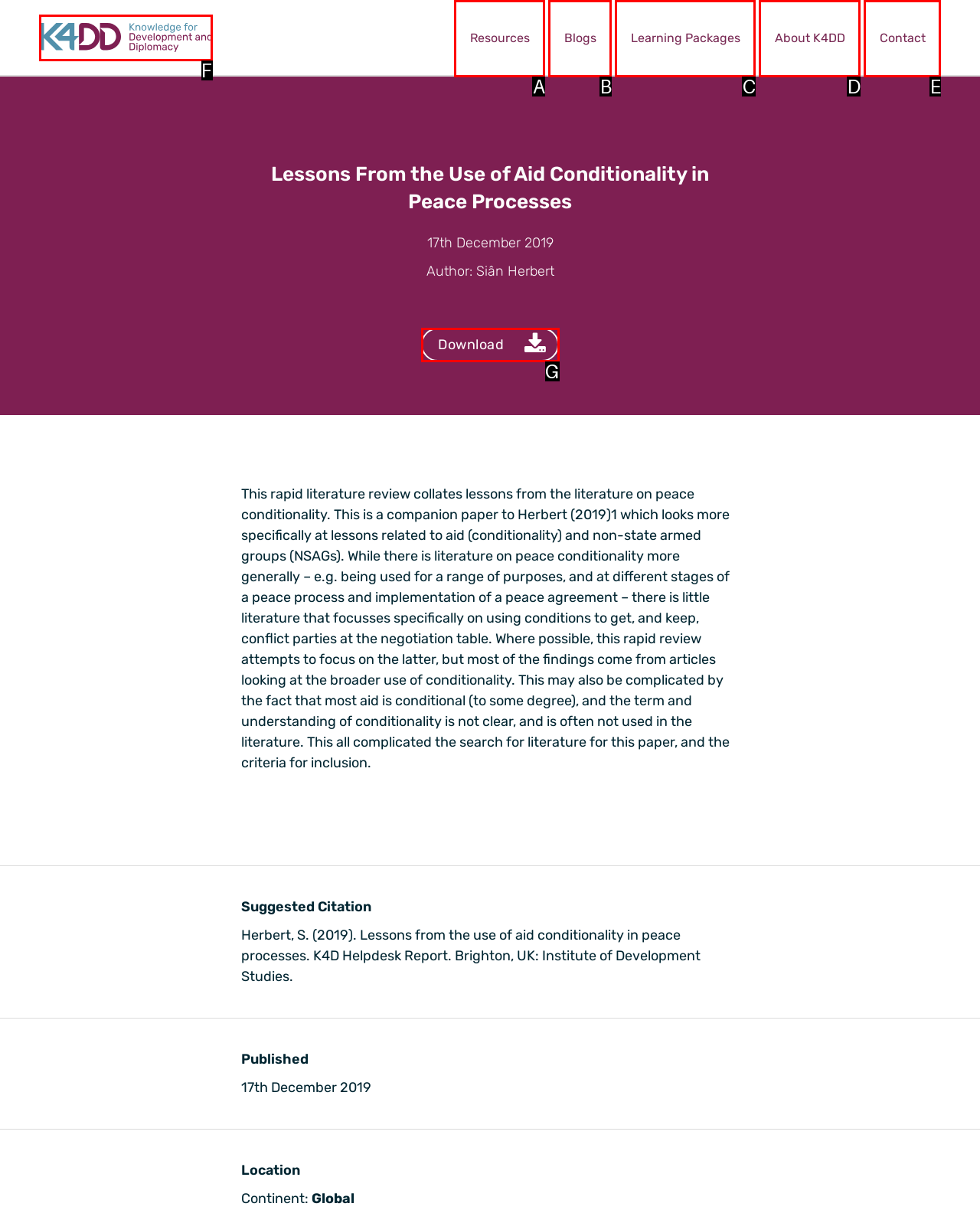Identify the letter of the option that best matches the following description: parent_node: Resources title="Home". Respond with the letter directly.

F